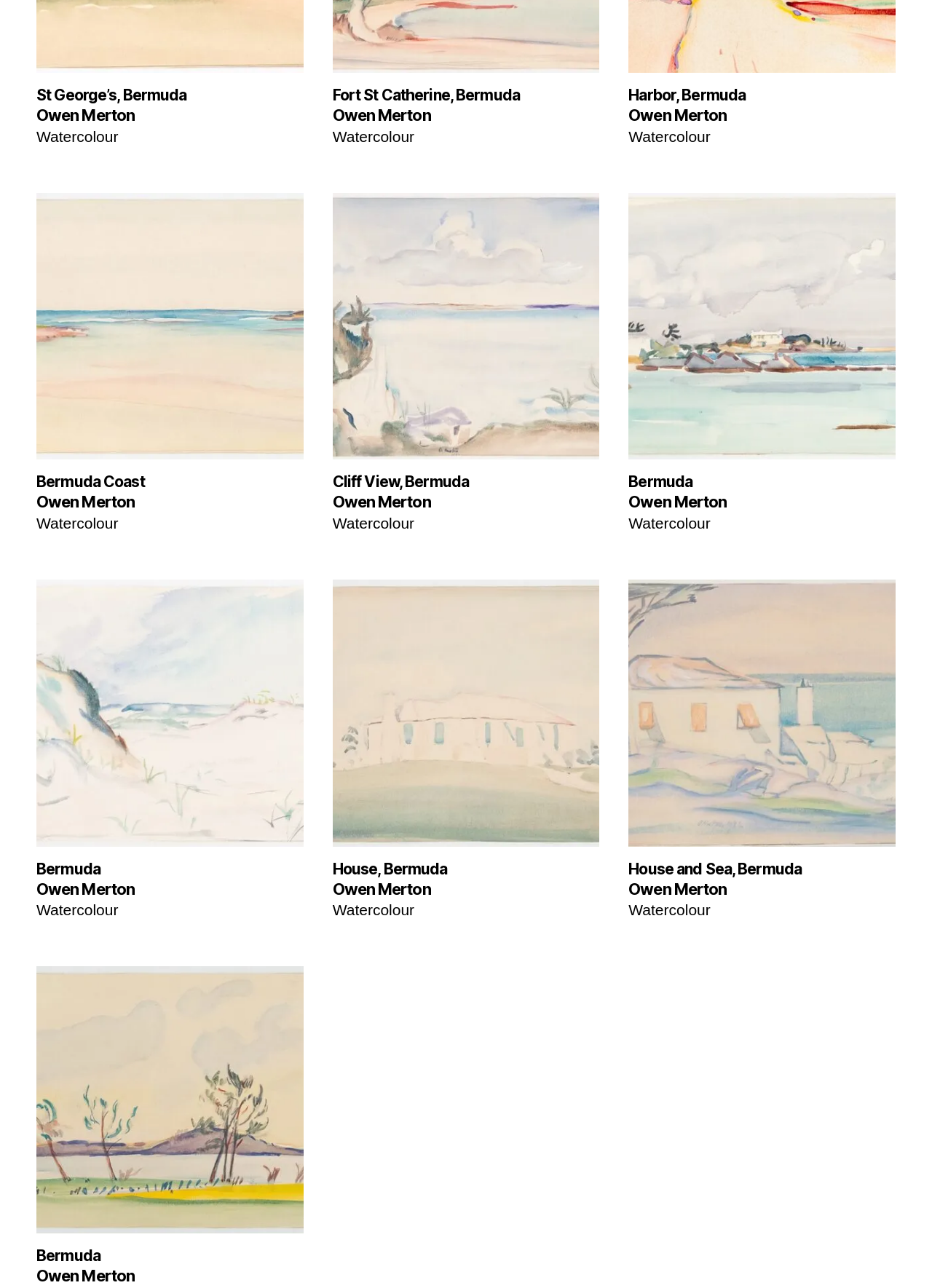Please identify the bounding box coordinates of the region to click in order to complete the given instruction: "Explore Bermuda Coast". The coordinates should be four float numbers between 0 and 1, i.e., [left, top, right, bottom].

[0.039, 0.365, 0.172, 0.382]